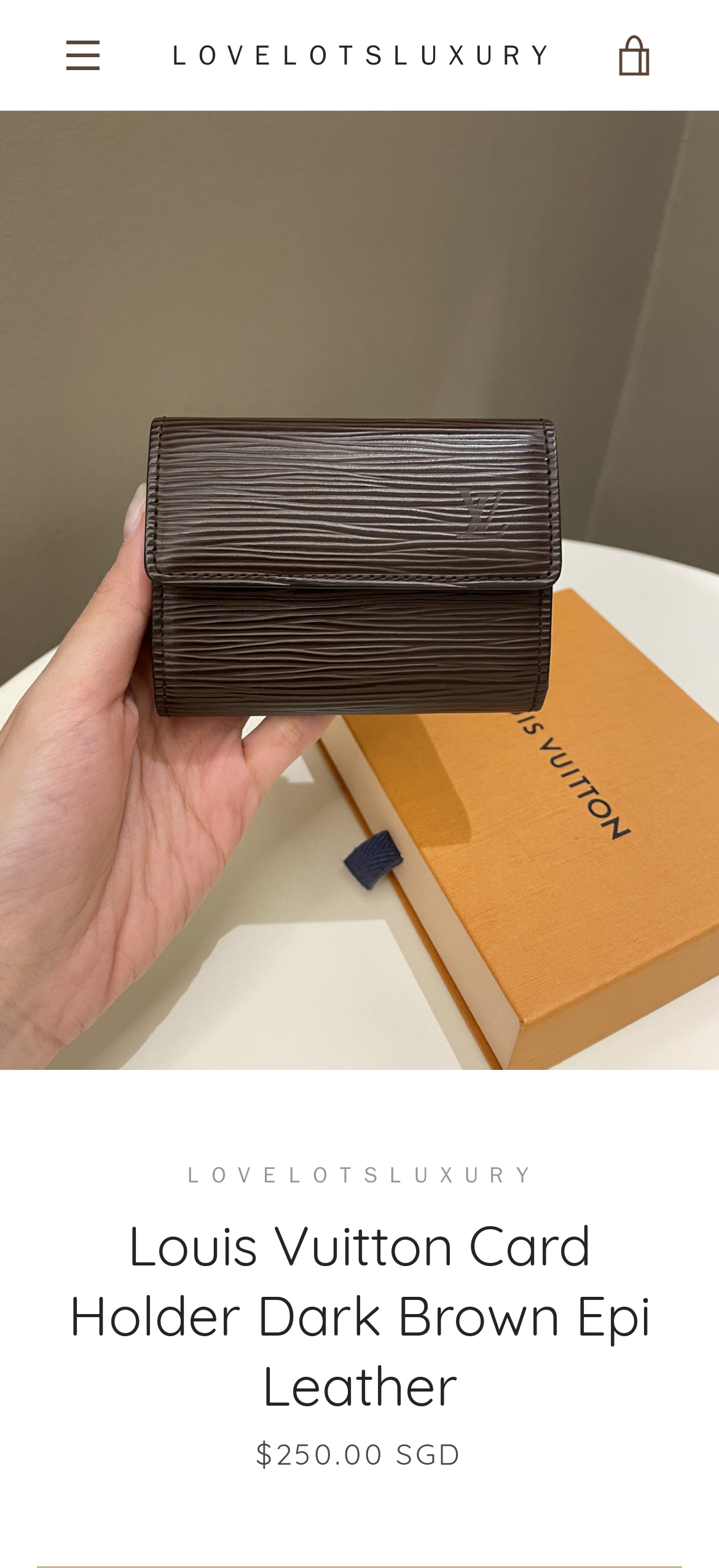Pinpoint the bounding box coordinates of the clickable element to carry out the following instruction: "View the cart."

[0.821, 0.006, 0.949, 0.065]